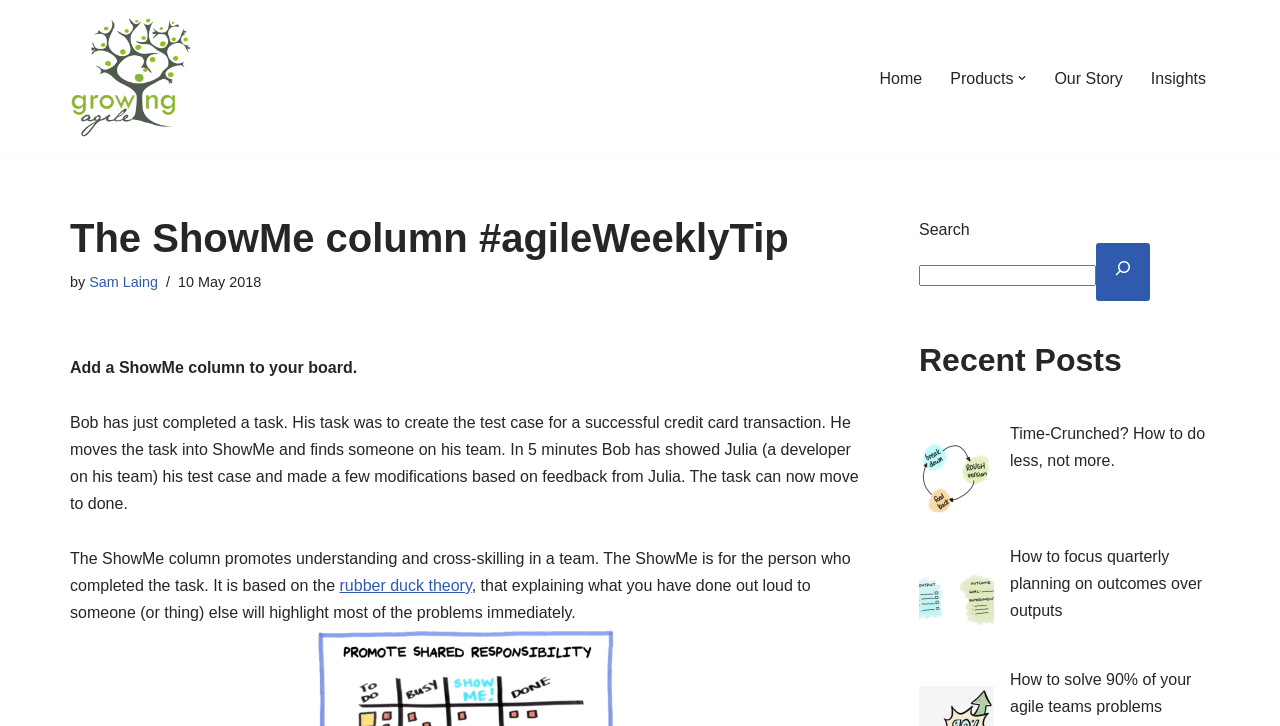Explain the webpage in detail, including its primary components.

The webpage is about Growing Agile, a platform that provides fresh ideas to amplify one's agile journey. At the top left, there is a link to skip to the content. Next to it, there is a link to the website's title, "Growing Agile Fresh ideas to amplify your agile journey". On the top right, there is a primary navigation menu with links to "Home", "Products", "Our Story", and "Insights". The "Insights" link has a dropdown submenu.

Below the navigation menu, there is a heading that reads "The ShowMe column #agileWeeklyTip". Underneath, there is a byline that mentions the author, Sam Laing, and the date, 10 May 2018. The main content of the page is a paragraph that describes the benefits of using a ShowMe column in an agile team. It tells the story of Bob, who completed a task and showed it to Julia, a developer on his team, and received feedback.

Following the story, there is a paragraph that explains the concept of the ShowMe column, which promotes understanding and cross-skilling in a team. It references the "rubber duck theory", which suggests that explaining what you have done out loud to someone else will highlight most of the problems immediately.

On the right side of the page, there is a search bar with a search button and a magnifying glass icon. Below the search bar, there is a heading that reads "Recent Posts", followed by three links to recent articles, including "Time-Crunched? How to do less, not more.", "How to focus quarterly planning on outcomes over outputs", and "How to solve 90% of your agile teams problems".